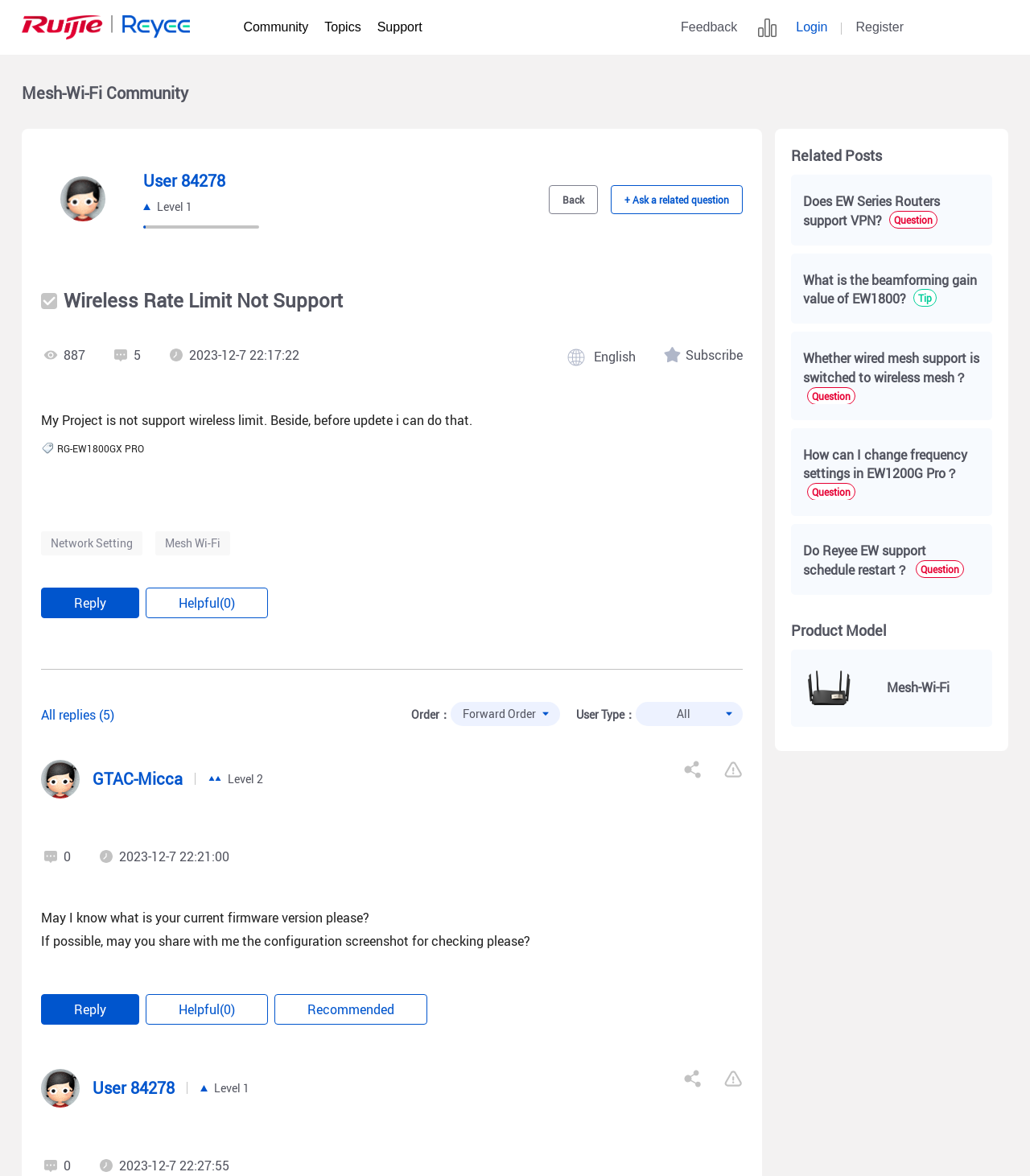Specify the bounding box coordinates of the region I need to click to perform the following instruction: "Select an option from the 'Order：' combobox". The coordinates must be four float numbers in the range of 0 to 1, i.e., [left, top, right, bottom].

[0.438, 0.597, 0.544, 0.617]